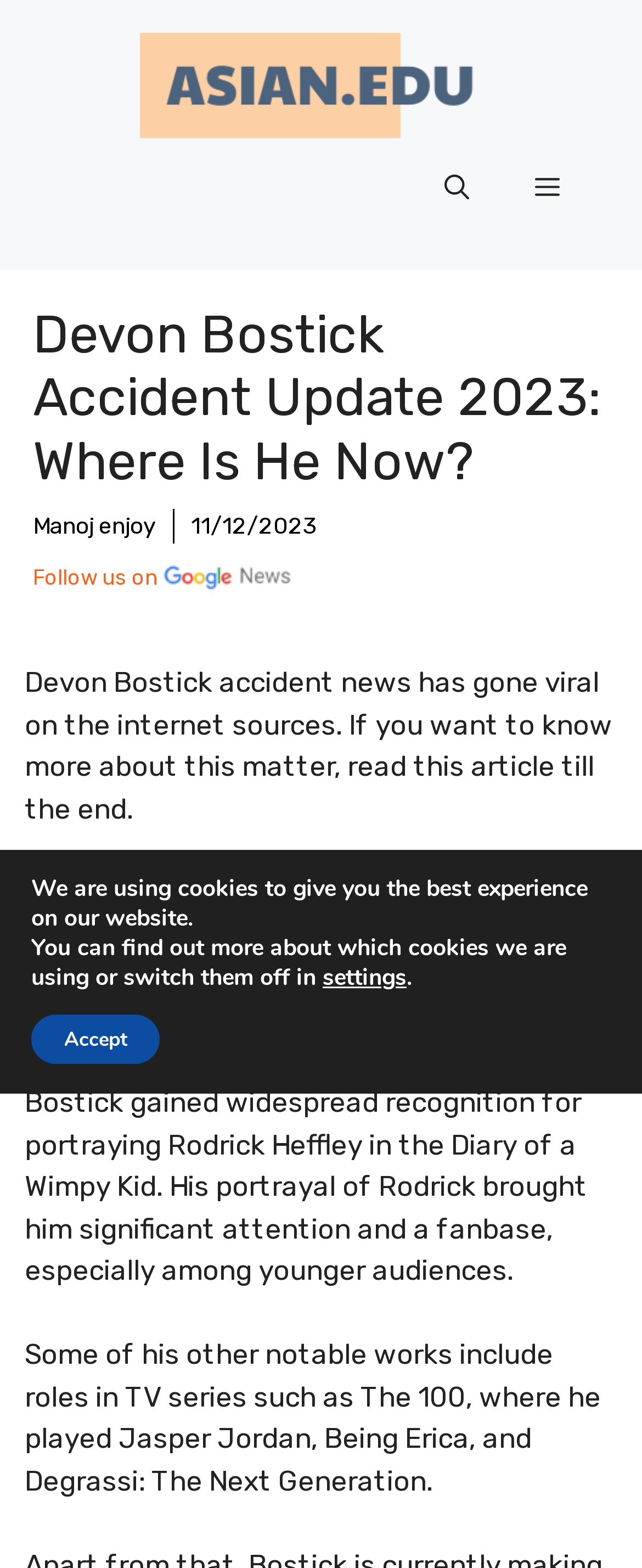Offer a detailed account of what is visible on the webpage.

The webpage is about Devon Bostick, a Canadian actor, and an update on his accident in 2023. At the top of the page, there is a banner with a link to the website "ASIAN EDU" and an image with the same name. Next to the banner, there is a navigation section with a mobile toggle button, a search button, and a menu button.

Below the banner, there is a heading that reads "Devon Bostick Accident Update 2023: Where Is He Now?" followed by a link to "Manoj enjoy" and a timestamp "11/12/2023". 

The main content of the page starts with a link "Follow us on" which leads to a series of paragraphs about Devon Bostick's career and accident. The text describes how Devon Bostick gained recognition for his roles in film and television, including his portrayal of Rodrick Heffley in the Diary of a Wimpy Kid series. It also mentions his other notable works in TV series such as The 100, Being Erica, and Degrassi: The Next Generation.

At the bottom of the page, there is a complementary section with a GDPR cookie banner that informs users about the use of cookies on the website. The banner provides options to learn more about the cookies used or to switch them off, along with an "Accept" button.